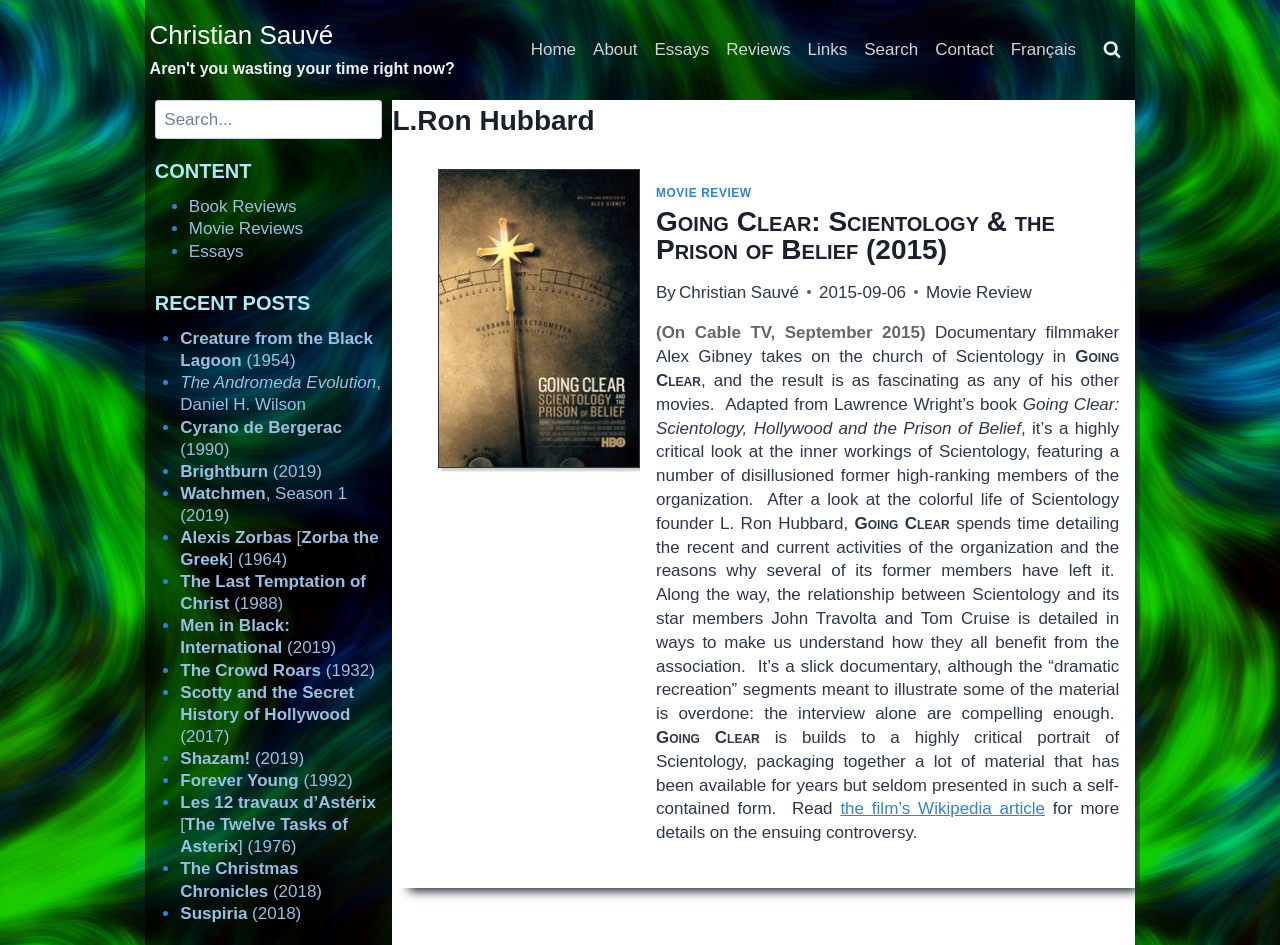Locate the bounding box of the user interface element based on this description: "Movie Reviews".

[0.147, 0.232, 0.237, 0.252]